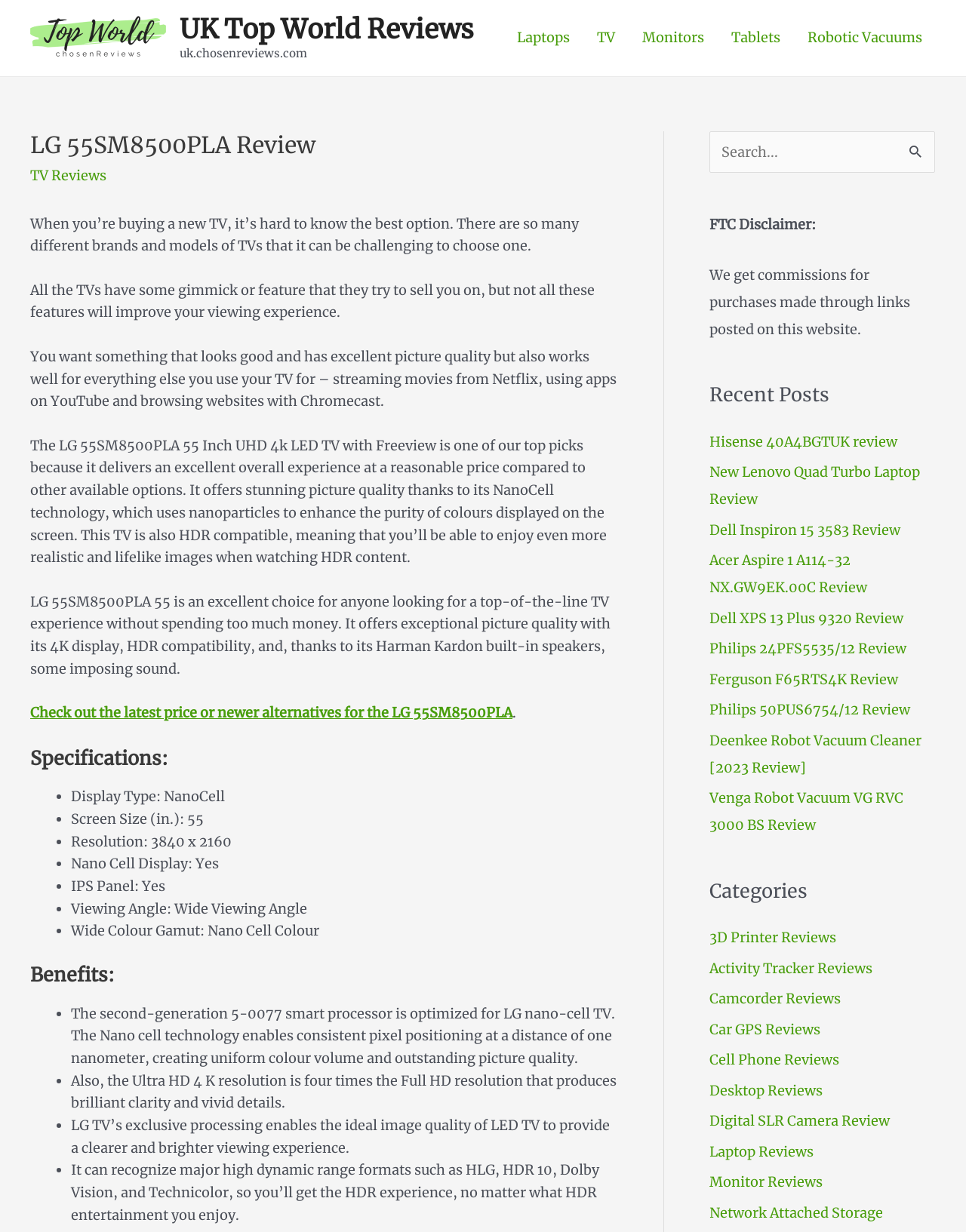Using the elements shown in the image, answer the question comprehensively: What is the resolution of the TV?

The resolution of the TV is 3840 x 2160, which can be found in the specifications section of the webpage, specifically in the 'Resolution: 3840 x 2160' bullet point.